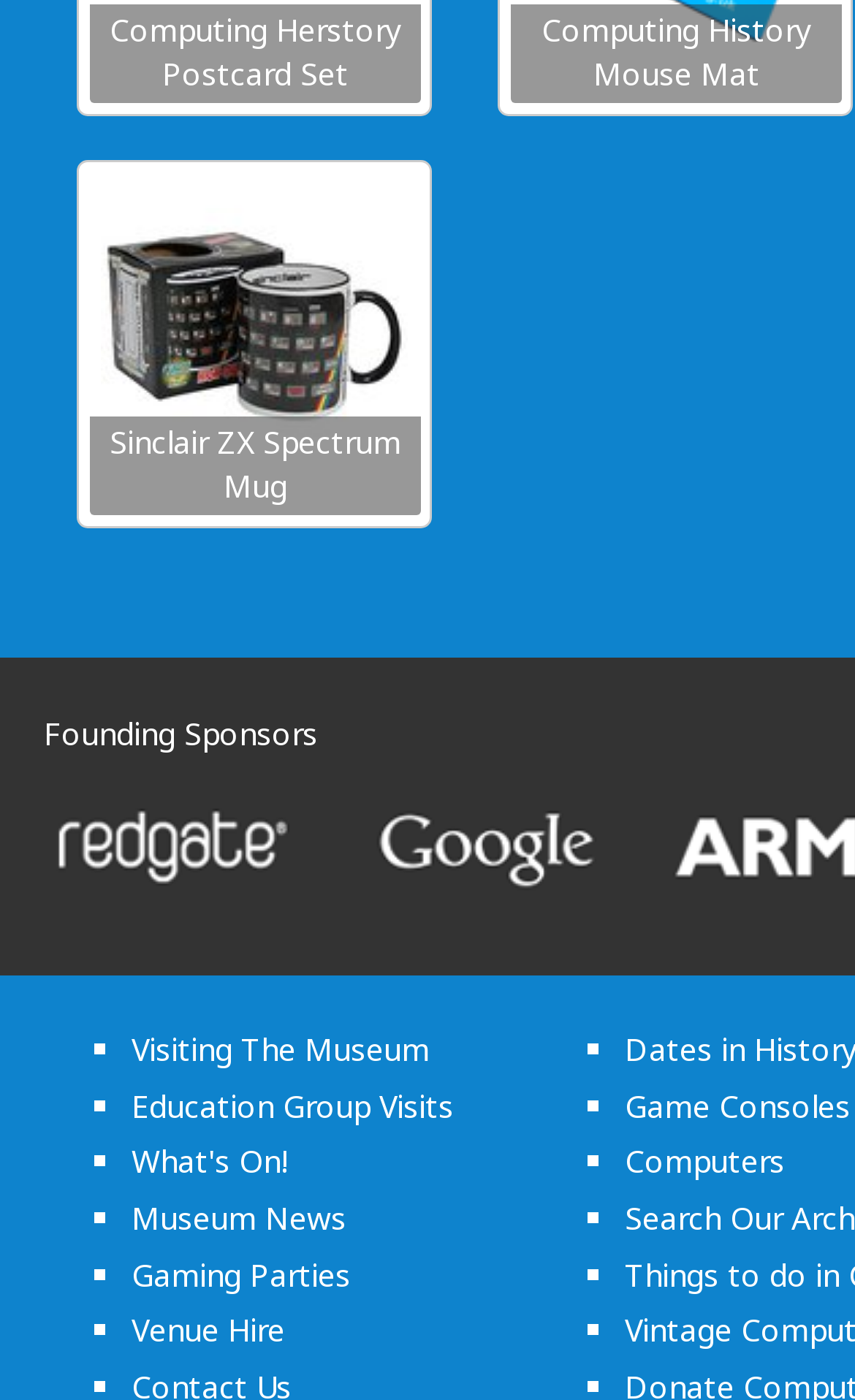Please provide the bounding box coordinates for the element that needs to be clicked to perform the instruction: "Check out Venue Hire". The coordinates must consist of four float numbers between 0 and 1, formatted as [left, top, right, bottom].

[0.154, 0.935, 0.333, 0.965]